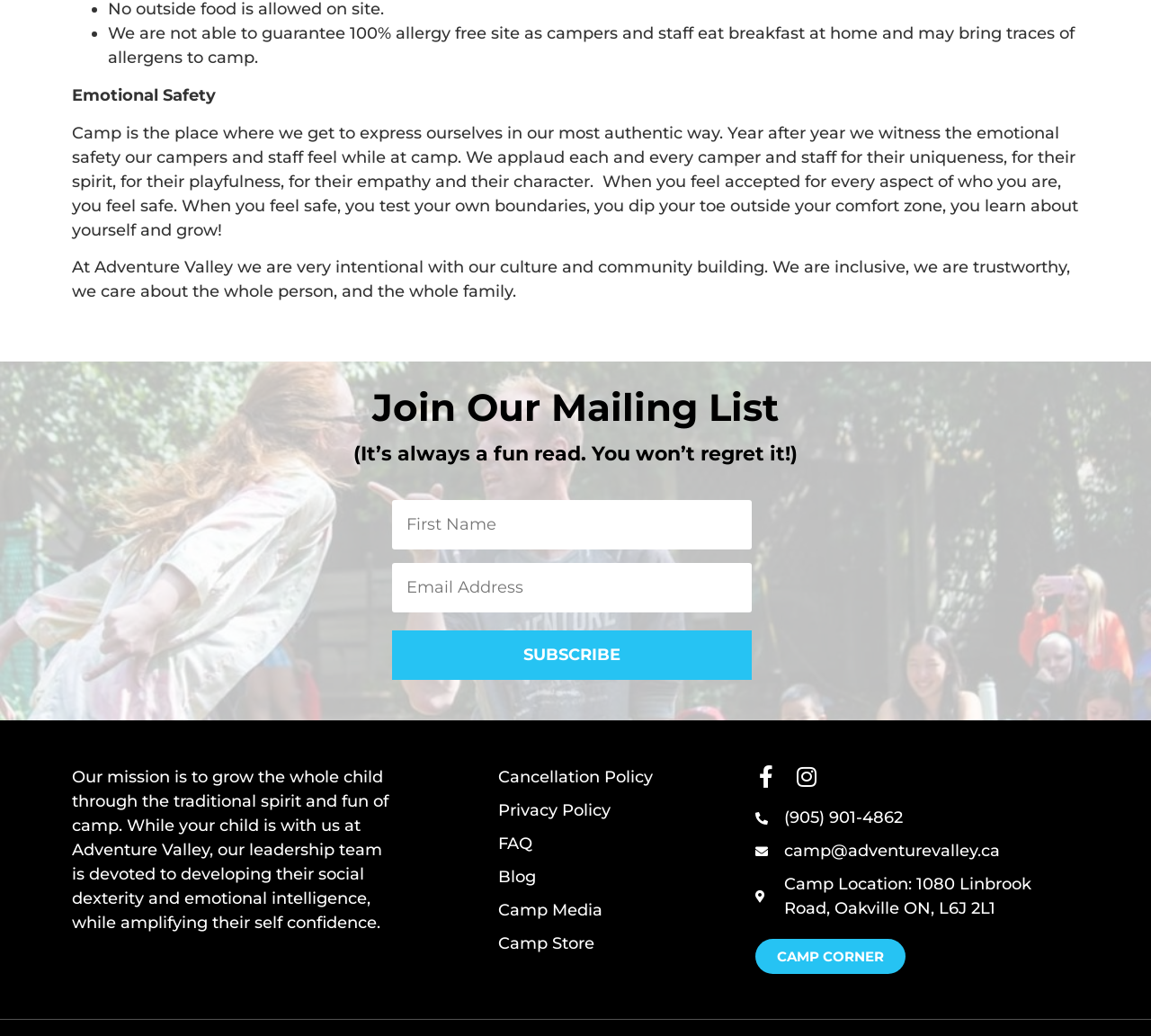Pinpoint the bounding box coordinates of the area that must be clicked to complete this instruction: "Enter your email address".

[0.341, 0.544, 0.653, 0.591]